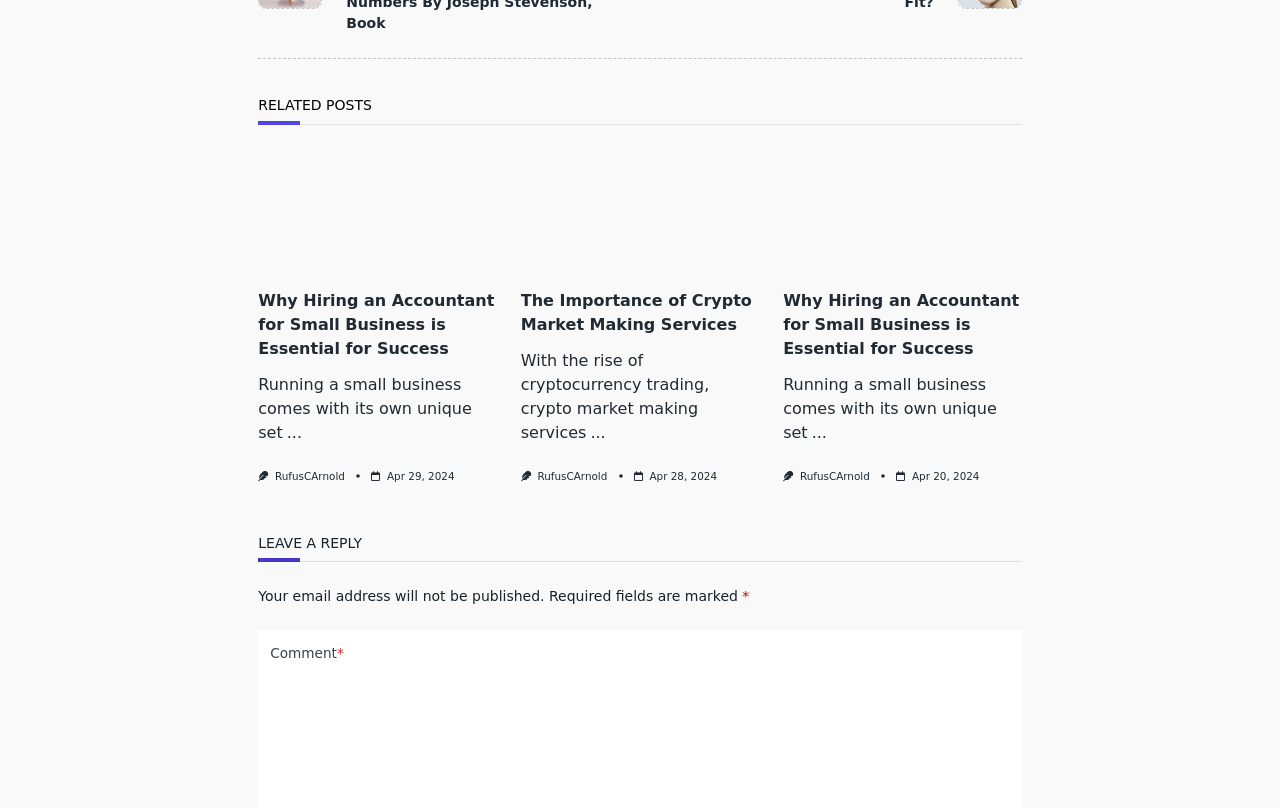How many articles are displayed on the webpage?
Refer to the image and respond with a one-word or short-phrase answer.

3